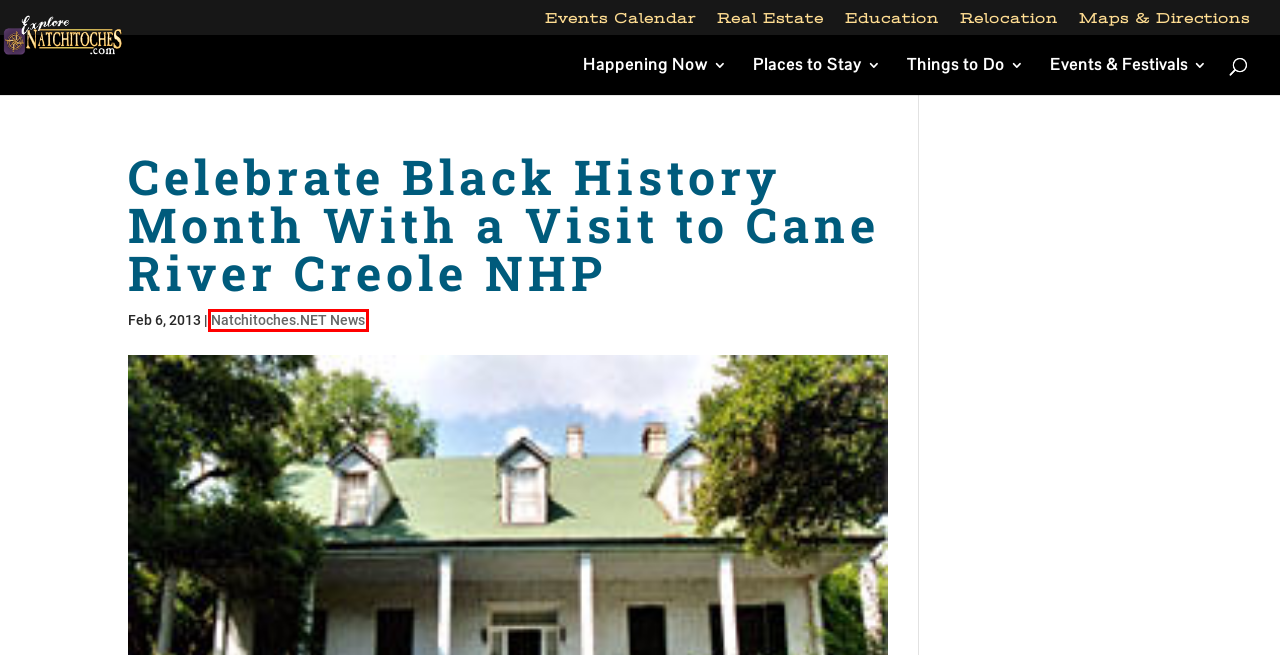You are given a screenshot of a webpage with a red rectangle bounding box around an element. Choose the best webpage description that matches the page after clicking the element in the bounding box. Here are the candidates:
A. Education in Natchitoches Parish - Come Explore Natchitoches, Louisiana
B. Natchitoches.NET News Archives - Come Explore Natchitoches, Louisiana
C. Maps & Directions - Come Explore Natchitoches, Louisiana
D. Natchitoches Real Estate
E. Natchitoches Events Calendar
F. Moving to Natchitoches, LA?
G. Things to Do in Natchitoches, Louisiana
H. The Premier City and Travel Guide to Natchitoches, Louisiana

B